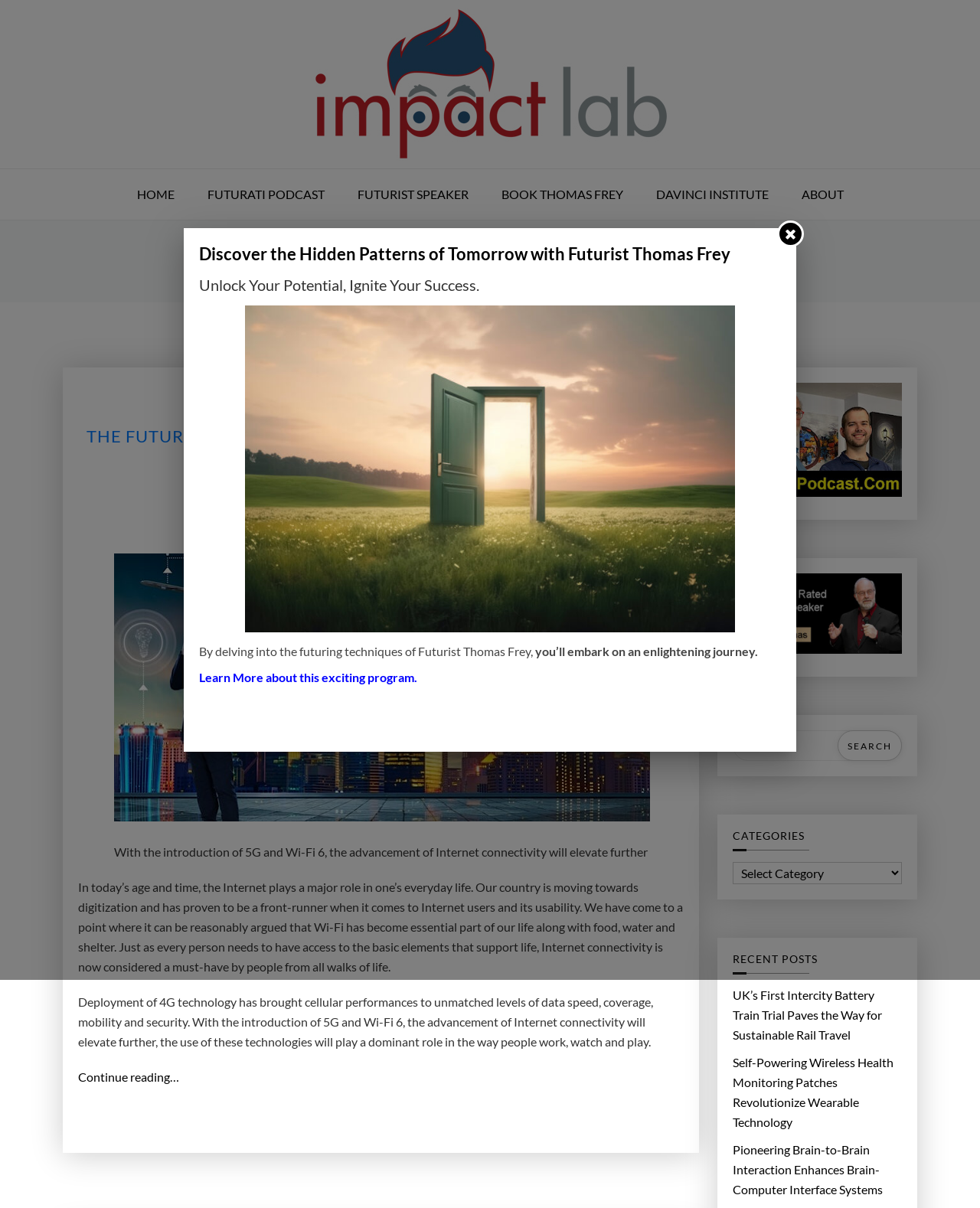Craft a detailed narrative of the webpage's structure and content.

The webpage is titled "Wi-Fi – Impact Lab" and has a prominent header section with a logo and navigation links. The logo, "Impact Lab", is situated at the top-left corner, accompanied by a series of links to different sections of the website, including "HOME", "FUTURATI PODCAST", "FUTURIST SPEAKER", "BOOK THOMAS FREY", "DAVINCI INSTITUTE", and "ABOUT". These links are arranged horizontally across the top of the page.

Below the header section, there is a large article with a heading "TAG: WI-FI" that spans almost the entire width of the page. The article is divided into several sections, with a header "THE FUTURE OF WI-FI : TRENDS THAT COULD SHAPE THE FUTURE OF INDIA" followed by a brief summary and a link to continue reading.

To the right of the article, there are several widgets and links, including a search bar, a section titled "CATEGORIES" with a dropdown menu, and a section titled "RECENT POSTS" with links to three recent articles. There are also links to "Thomas Frey Futurist Futurati Podcasts" and "Book Thomas Frey Futurist" with accompanying images.

At the bottom of the page, there is a promotional section with a heading "Discover the Hidden Patterns of Tomorrow with Futurist Thomas Frey" and a brief paragraph of text. This section also includes a link to "Learn More about this exciting program".

Throughout the page, there are several images, including the logo, podcast images, and a small icon in the top-right corner. The overall layout is organized, with clear headings and concise text, making it easy to navigate and read.